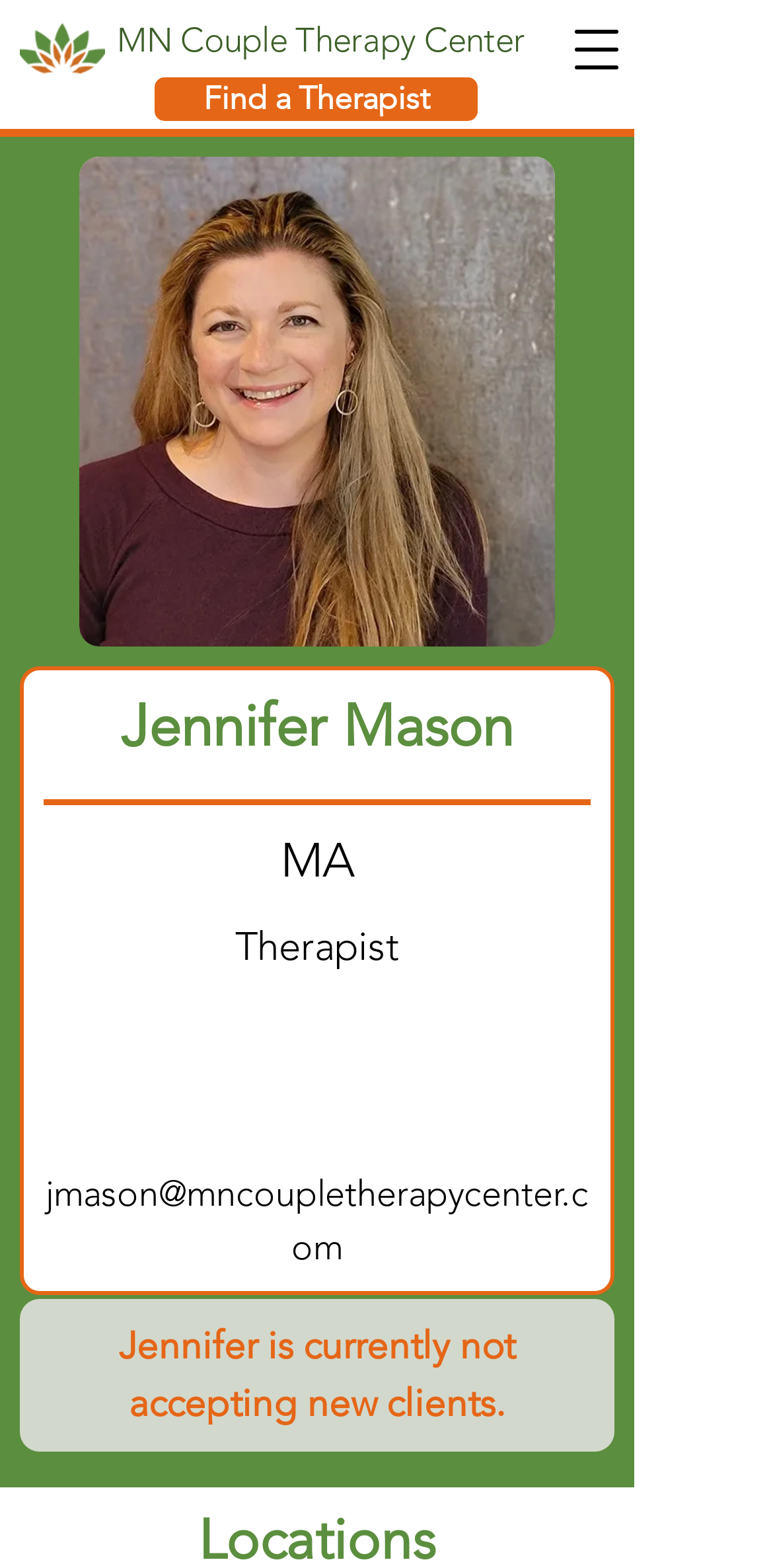What is the email address of Jennifer Mason?
Please ensure your answer is as detailed and informative as possible.

I found a link with the email address 'jmason@mncoupletherapycenter.com' which is associated with Jennifer Mason.